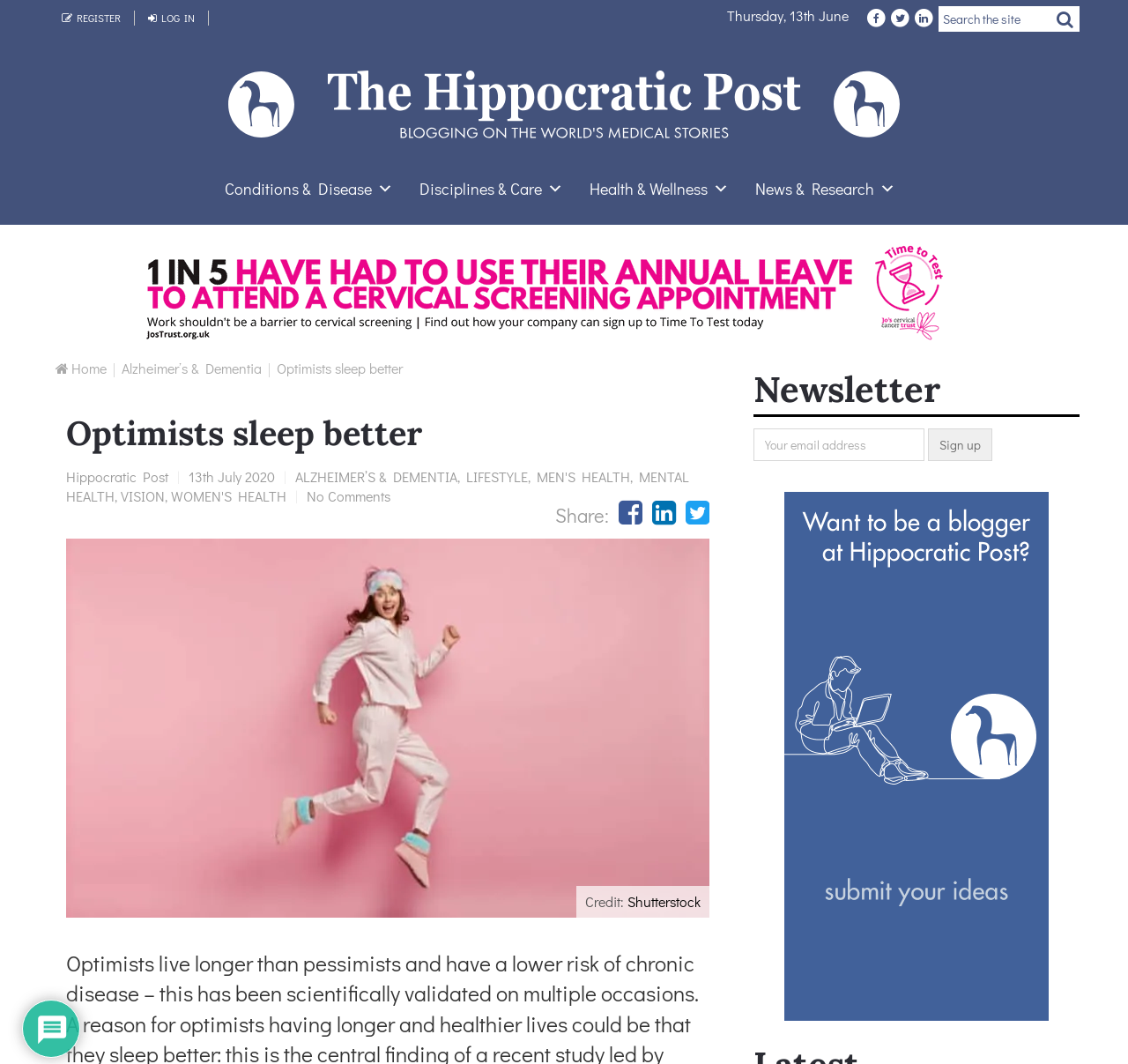Please determine the bounding box coordinates for the element that should be clicked to follow these instructions: "Read the article".

[0.059, 0.385, 0.629, 0.429]